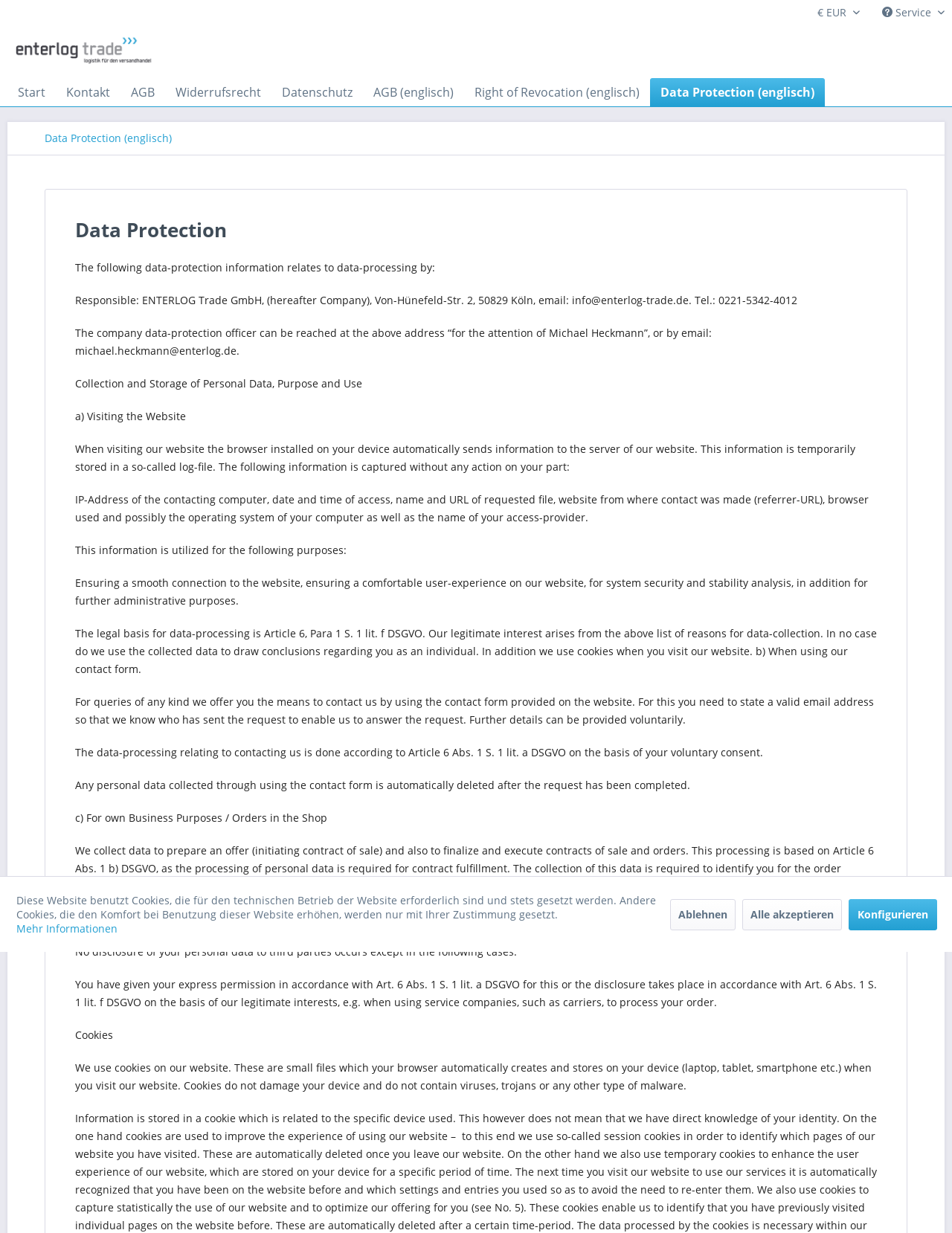Using the element description: "Home", determine the bounding box coordinates for the specified UI element. The coordinates should be four float numbers between 0 and 1, [left, top, right, bottom].

None